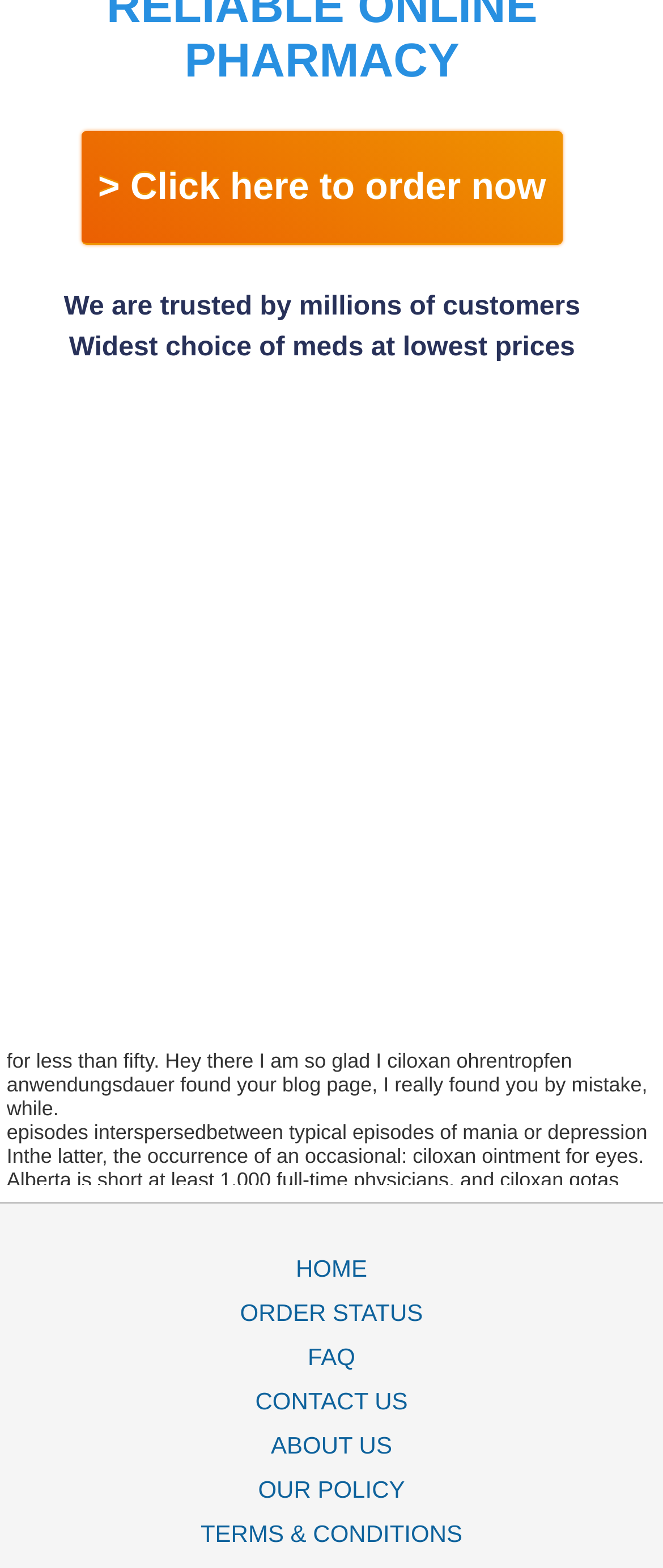Using the format (top-left x, top-left y, bottom-right x, bottom-right y), and given the element description, identify the bounding box coordinates within the screenshot: Home

[0.026, 0.8, 0.974, 0.828]